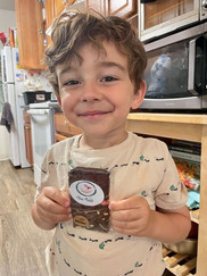Explain what is happening in the image with elaborate details.

In this heartwarming image, a cheerful young boy with curly hair grins widely, holding a chocolate bar in his hands. The chocolate bar prominently features a label, showcasing its branding, which adds to the charm of the moment. He is dressed in a light-colored shirt adorned with small dinosaur prints, adding a playful touch to his attire. The kitchen setting in the background includes wooden cabinetry and a hint of a well-used countertop, giving a sense of homeliness. This image perfectly captures a joyful moment that likely celebrates a sweet treat, evoking warmth and happiness within a family-oriented atmosphere.